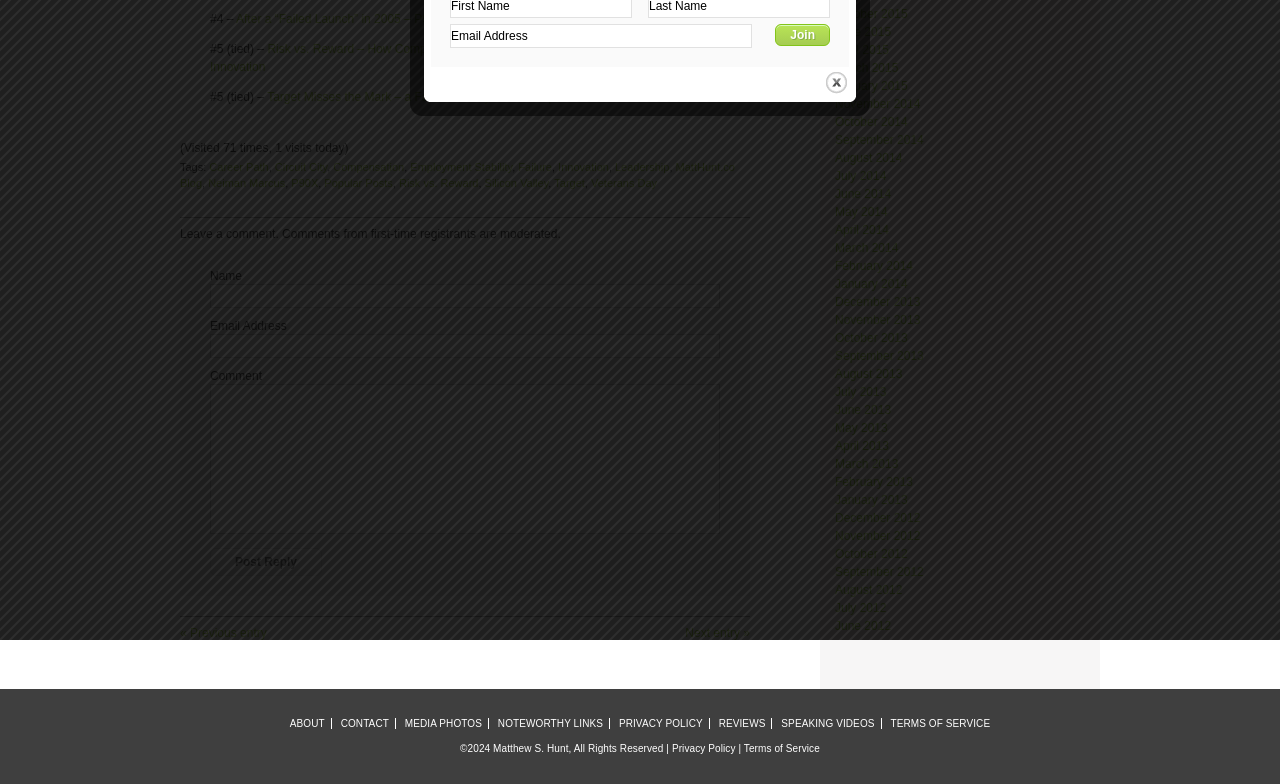Provide the bounding box coordinates for the UI element described in this sentence: "Terms of Service". The coordinates should be four float values between 0 and 1, i.e., [left, top, right, bottom].

[0.581, 0.947, 0.641, 0.961]